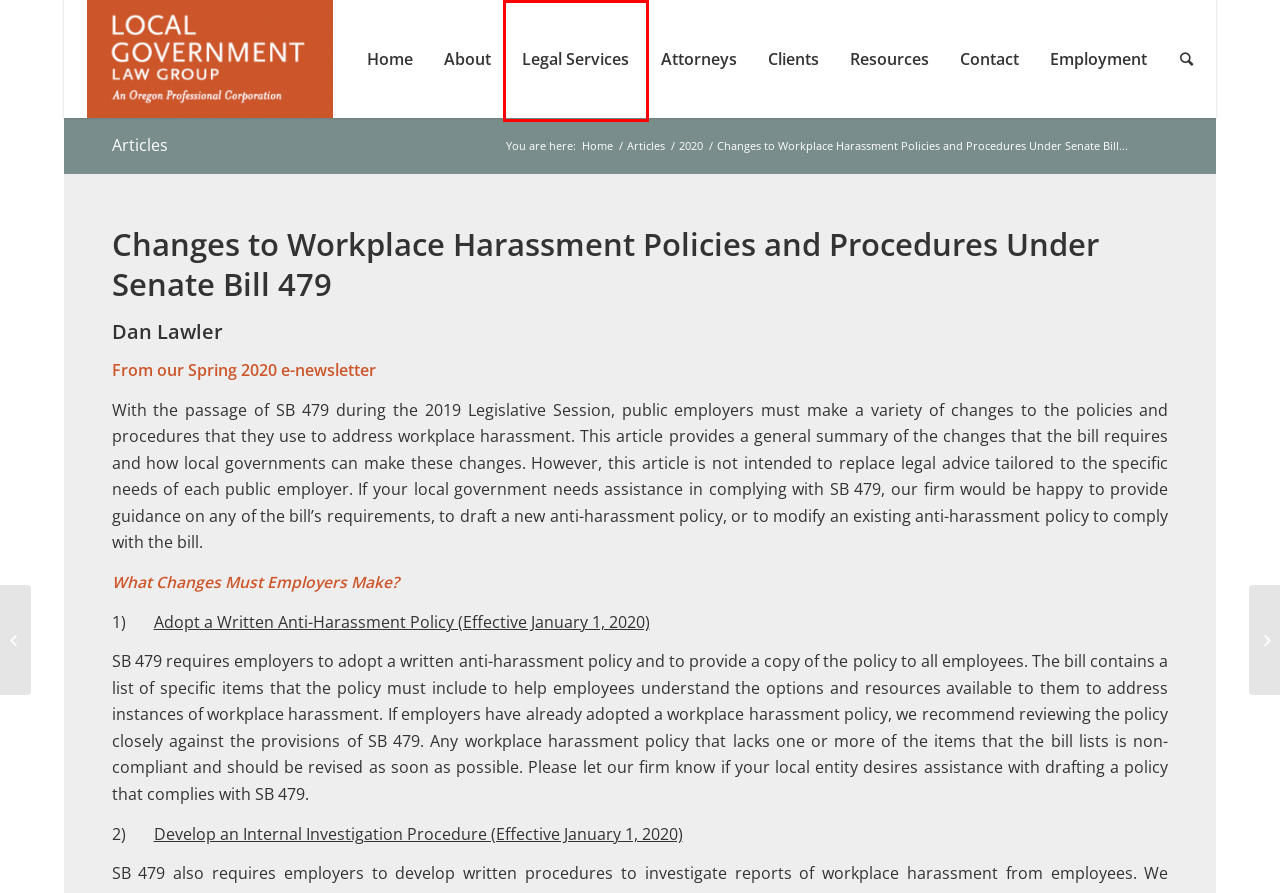Analyze the webpage screenshot with a red bounding box highlighting a UI element. Select the description that best matches the new webpage after clicking the highlighted element. Here are the options:
A. Clients – LGLG
B. Contact – LGLG
C. Resources – LGLG
D. Legal Services – LGLG
E. LGLG – Local Government Law Group
F. Employment – LGLG
G. Pregnancy Accommodation Law – LGLG
H. About – LGLG

D